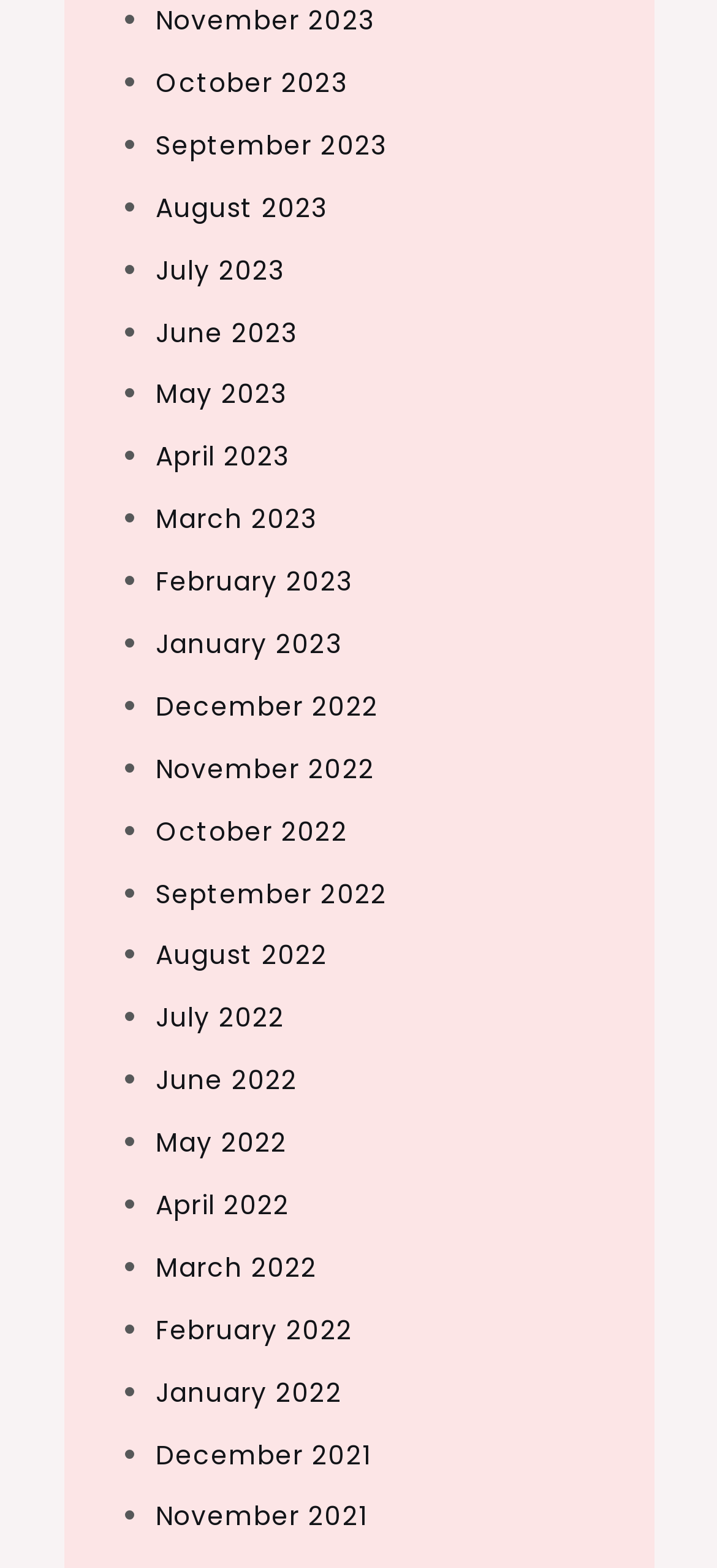Are the months listed in chronological order?
Please provide a detailed answer to the question.

I examined the list of links and found that the months are listed in chronological order, from the earliest month (January 2021) to the latest month (November 2023).